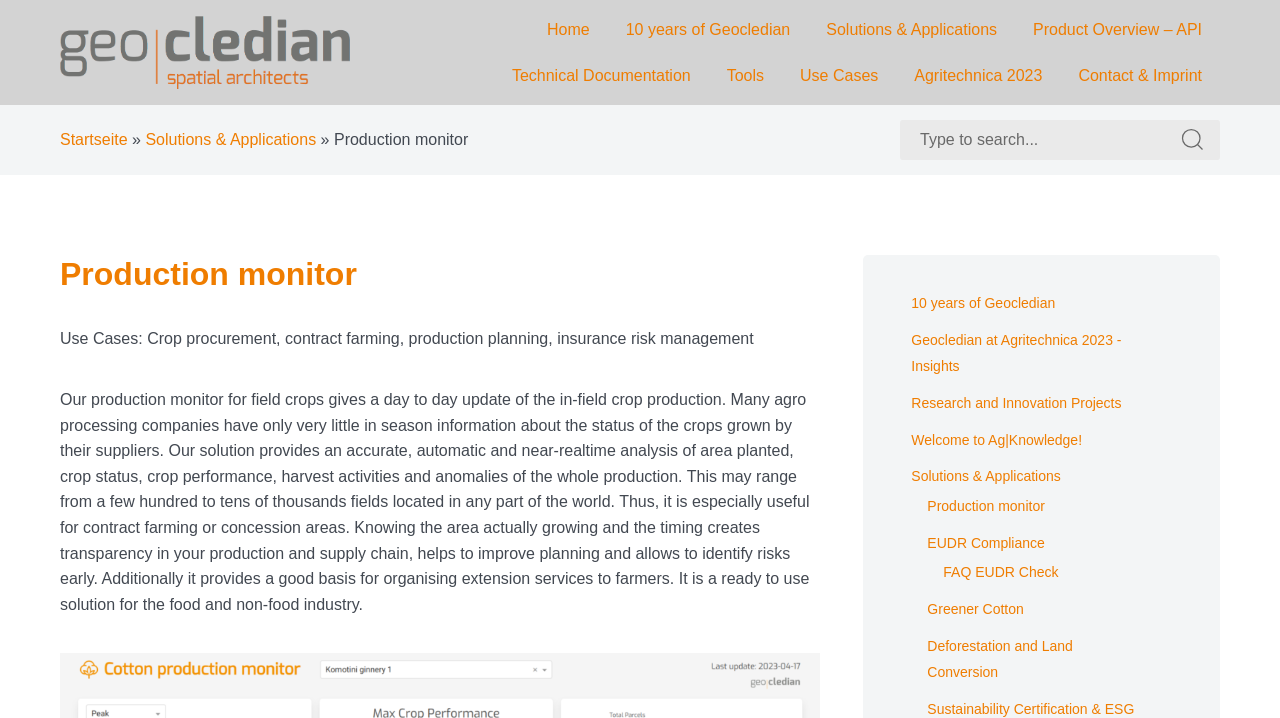Respond to the question below with a single word or phrase: What is the function of the search box?

Search for specific information